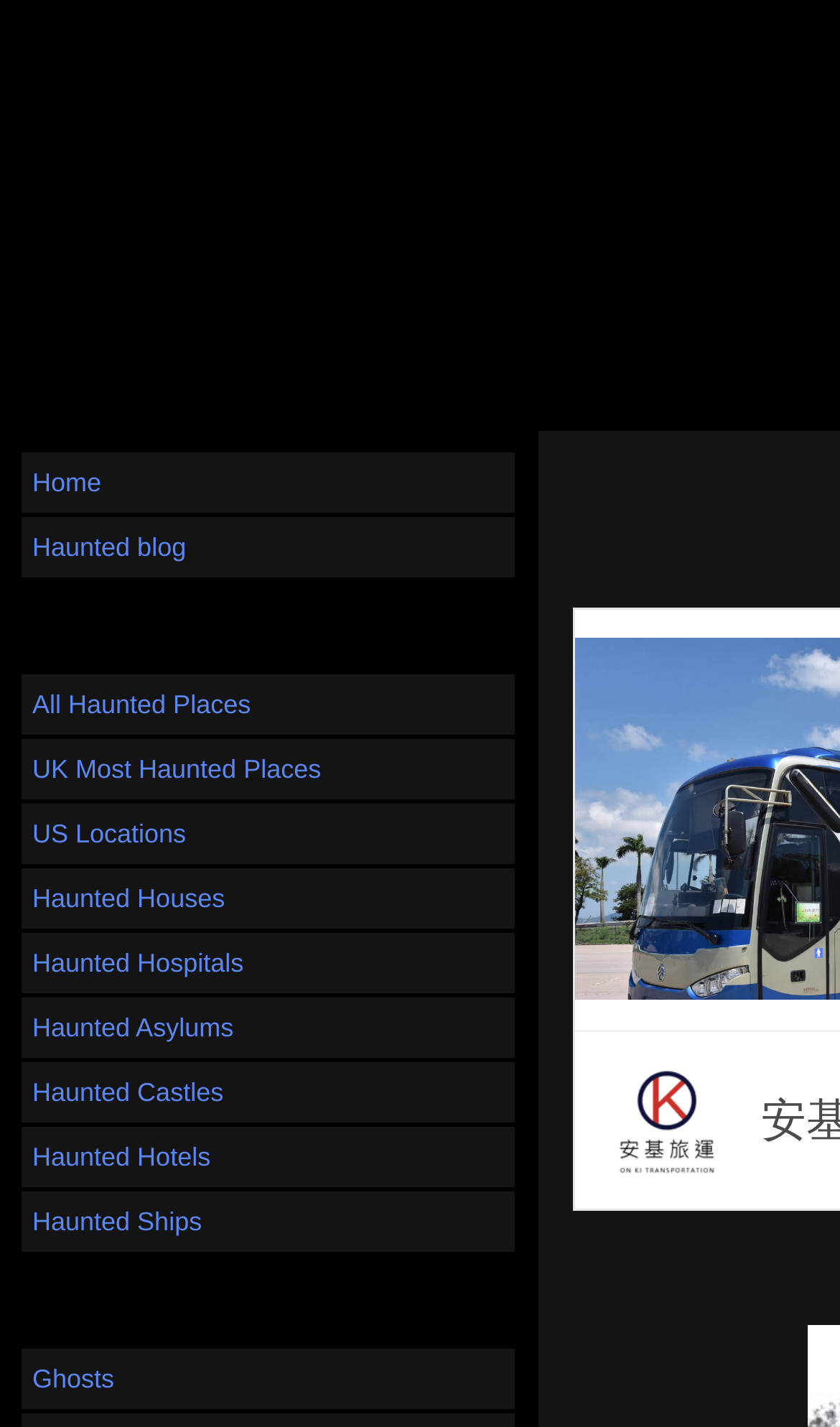What is the first link on the webpage?
Look at the webpage screenshot and answer the question with a detailed explanation.

I looked at the links on the webpage and found that the first link is 'Home'.